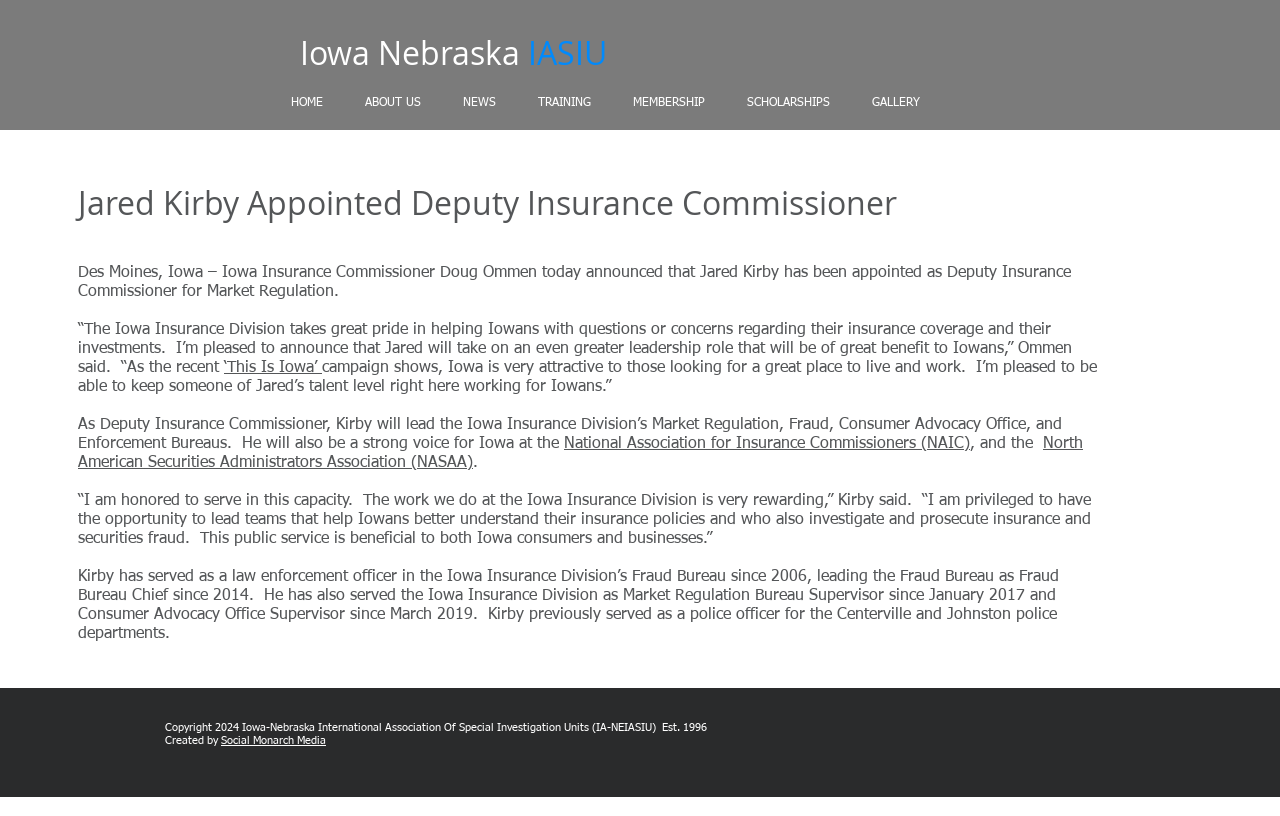Determine the bounding box coordinates of the clickable region to carry out the instruction: "Click NEWS".

[0.345, 0.091, 0.404, 0.162]